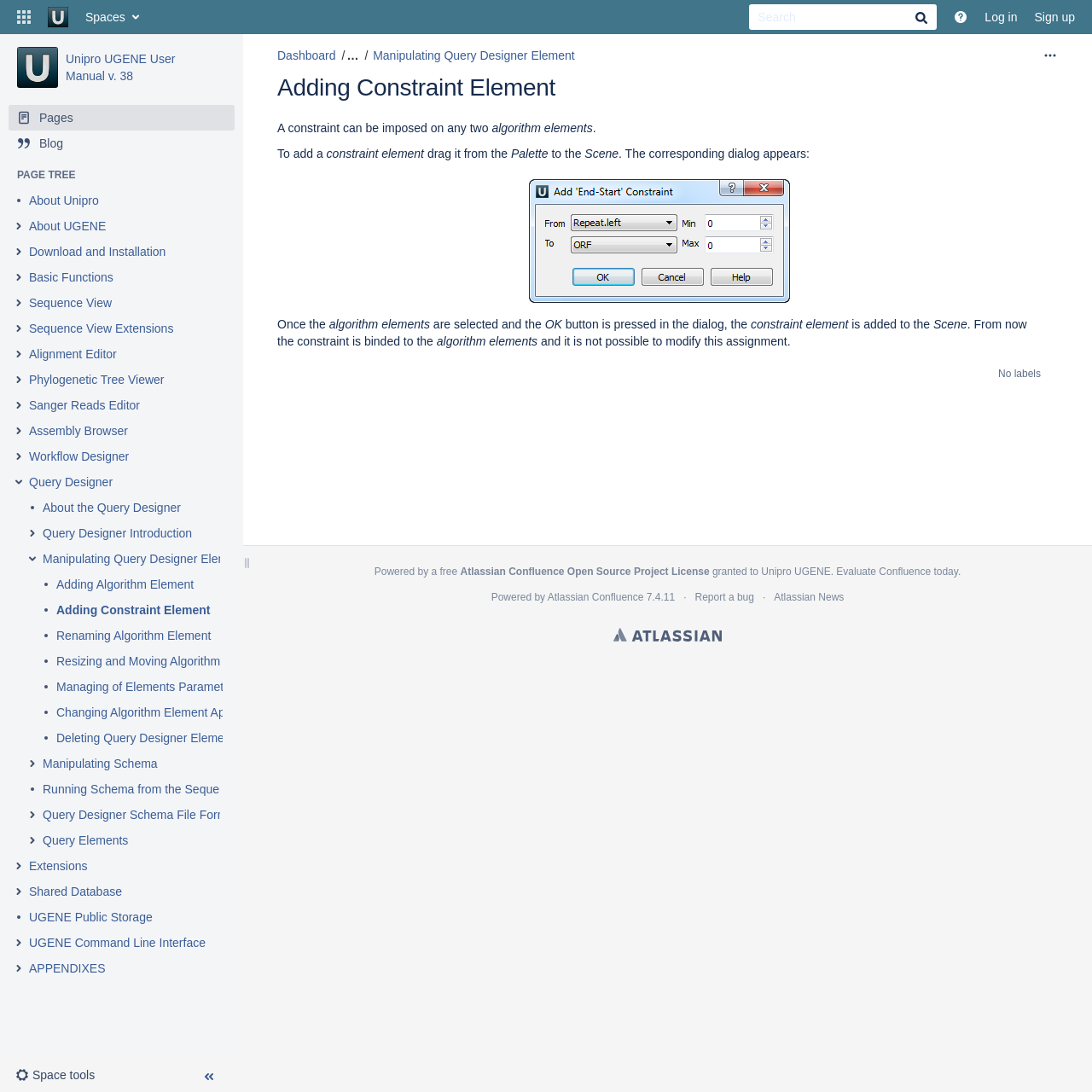Give a one-word or phrase response to the following question: What is the title of the current page?

Adding Constraint Element